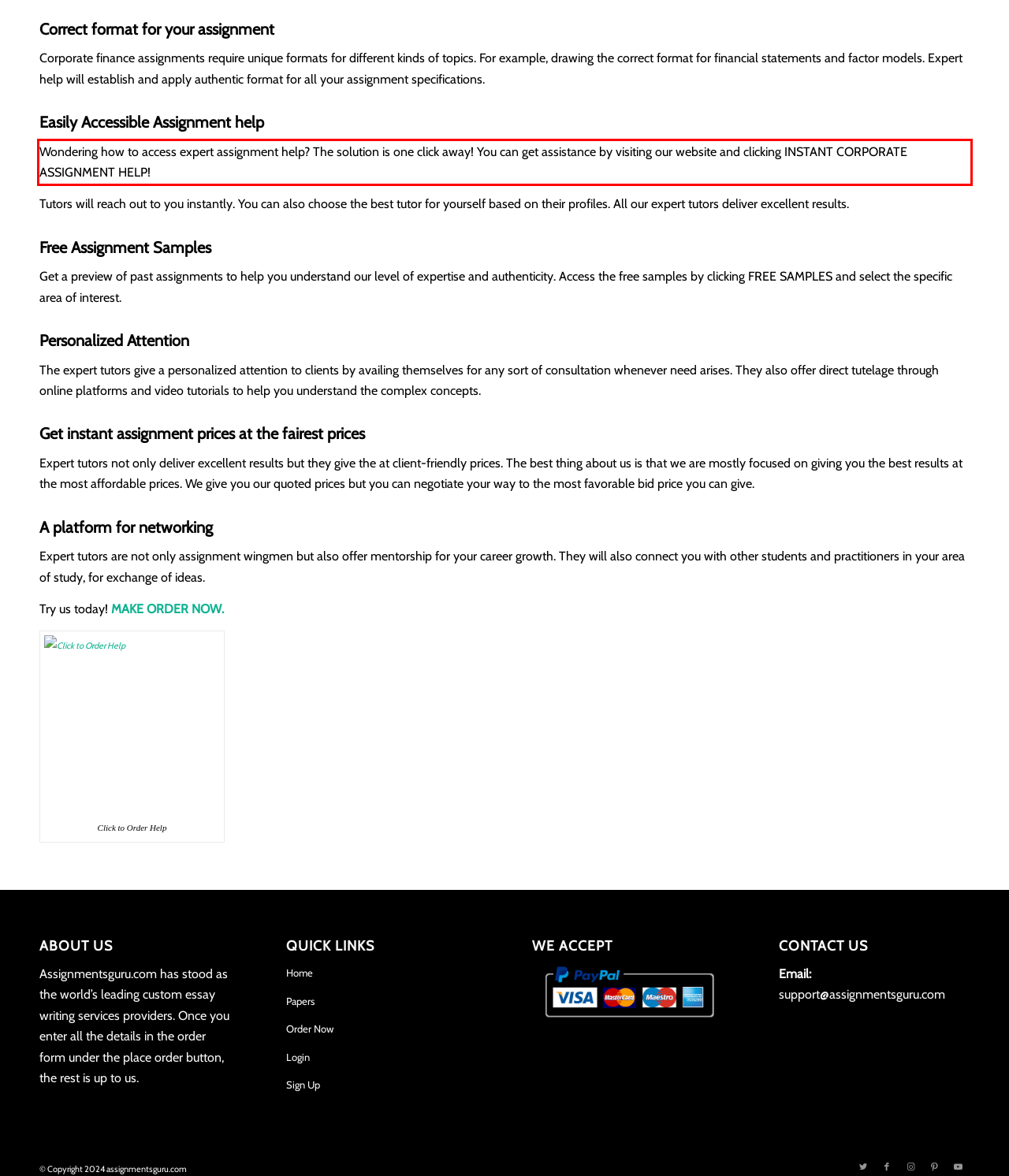Please examine the webpage screenshot containing a red bounding box and use OCR to recognize and output the text inside the red bounding box.

Wondering how to access expert assignment help? The solution is one click away! You can get assistance by visiting our website and clicking INSTANT CORPORATE ASSIGNMENT HELP!